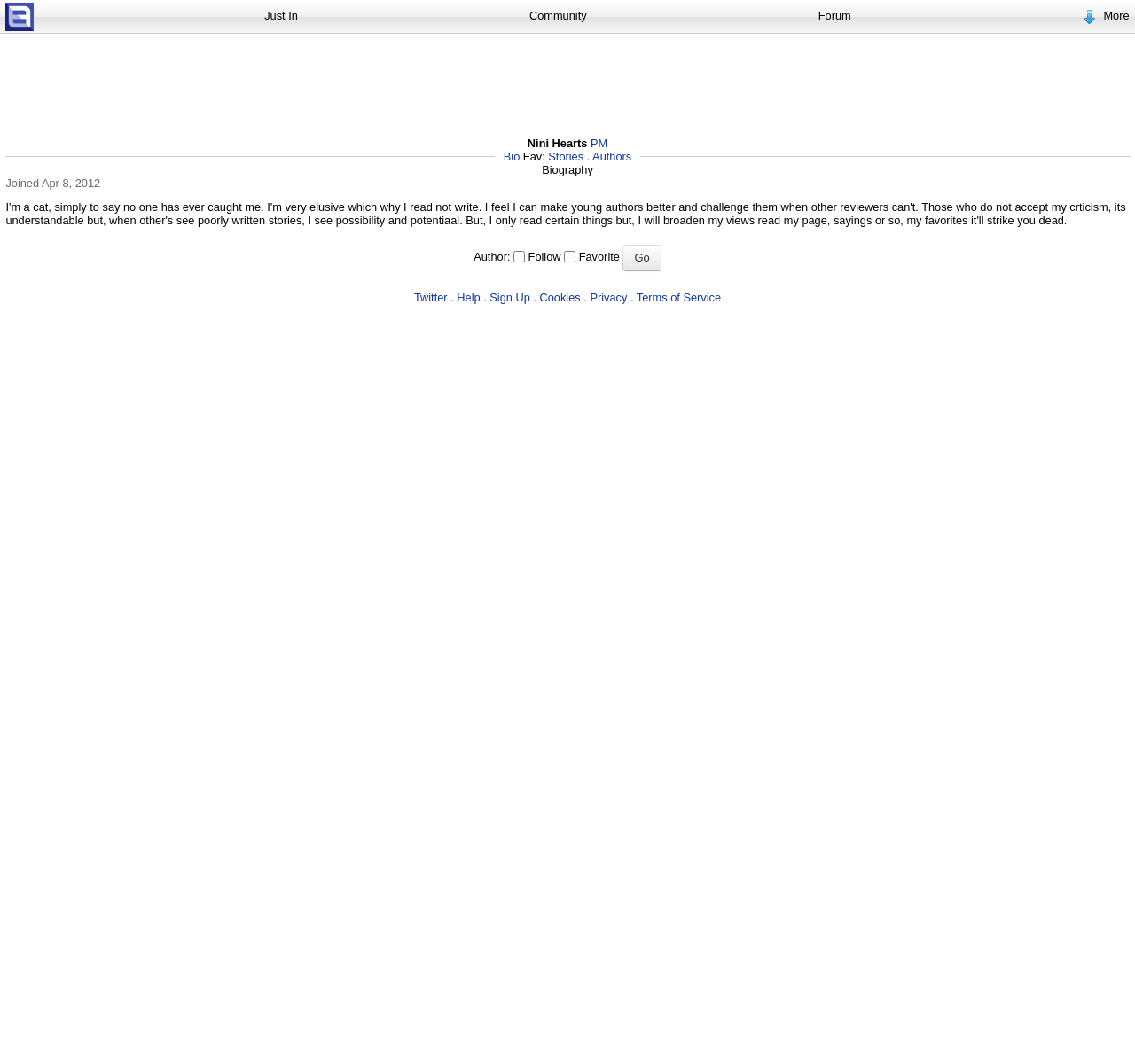What is the date the author joined?
Kindly answer the question with as much detail as you can.

The date the author joined is mentioned in the static text element 'Apr 8, 2012' with bounding box coordinates [0.037, 0.166, 0.088, 0.178], which is located below the 'Joined' label.